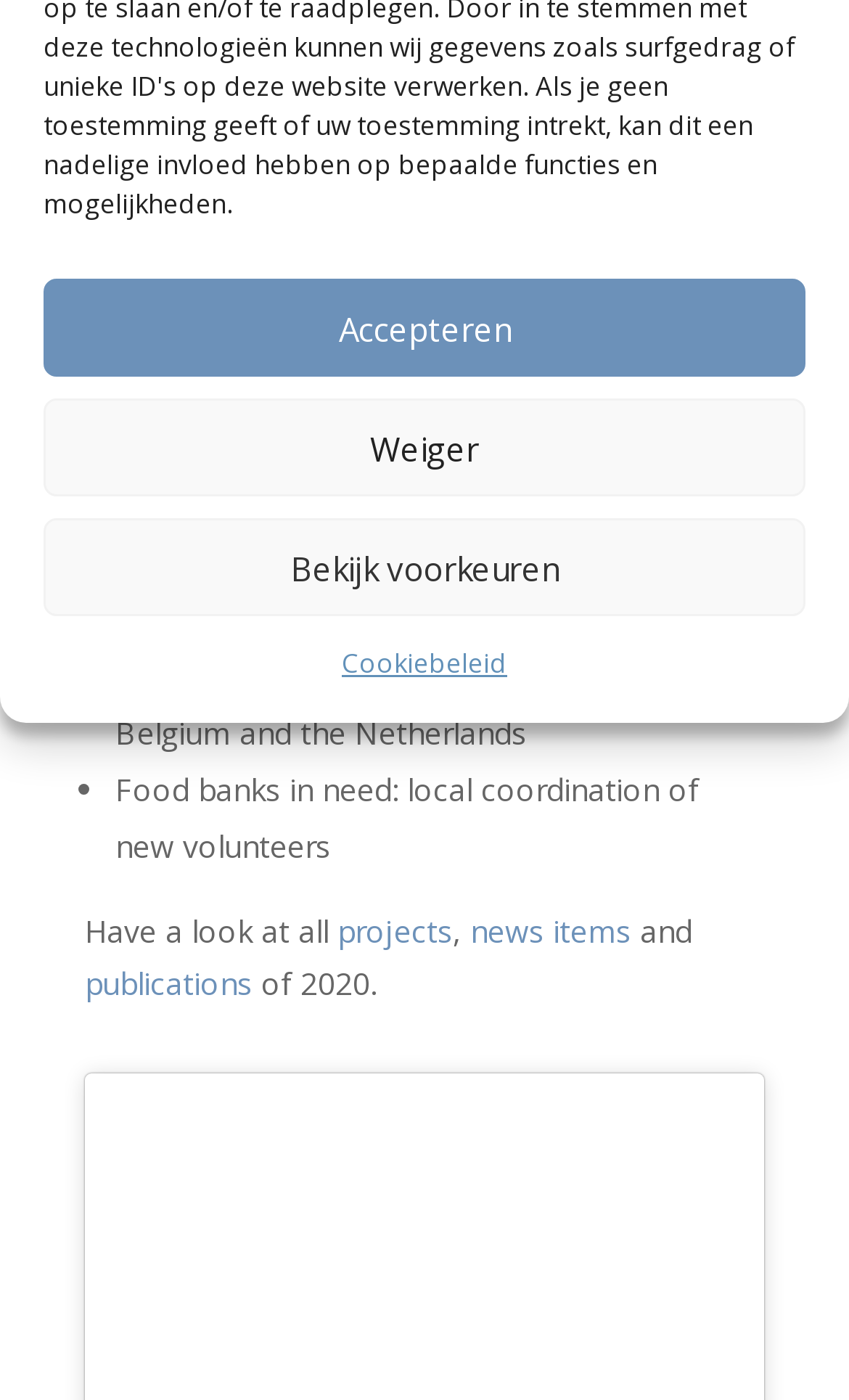Given the element description news items, identify the bounding box coordinates for the UI element on the webpage screenshot. The format should be (top-left x, top-left y, bottom-right x, bottom-right y), with values between 0 and 1.

[0.554, 0.65, 0.744, 0.679]